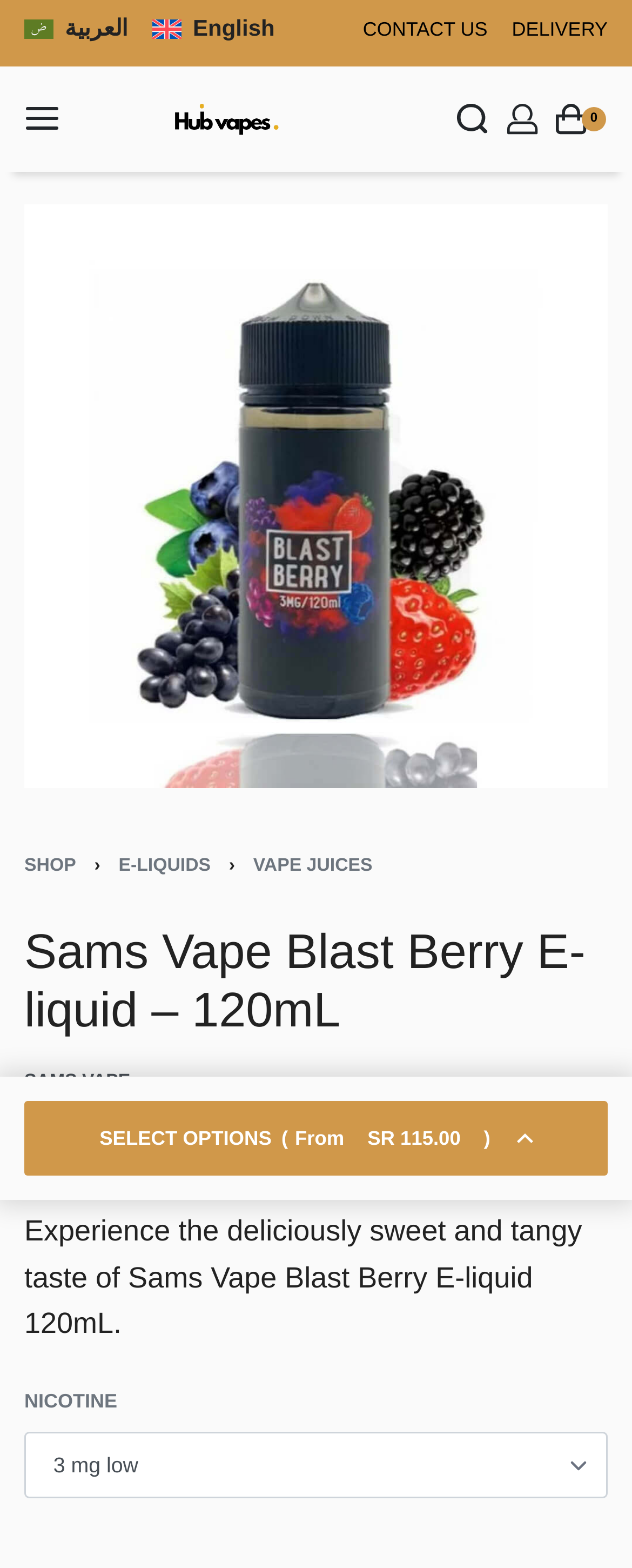Determine and generate the text content of the webpage's headline.

Sams Vape Blast Berry E-liquid – 120mL